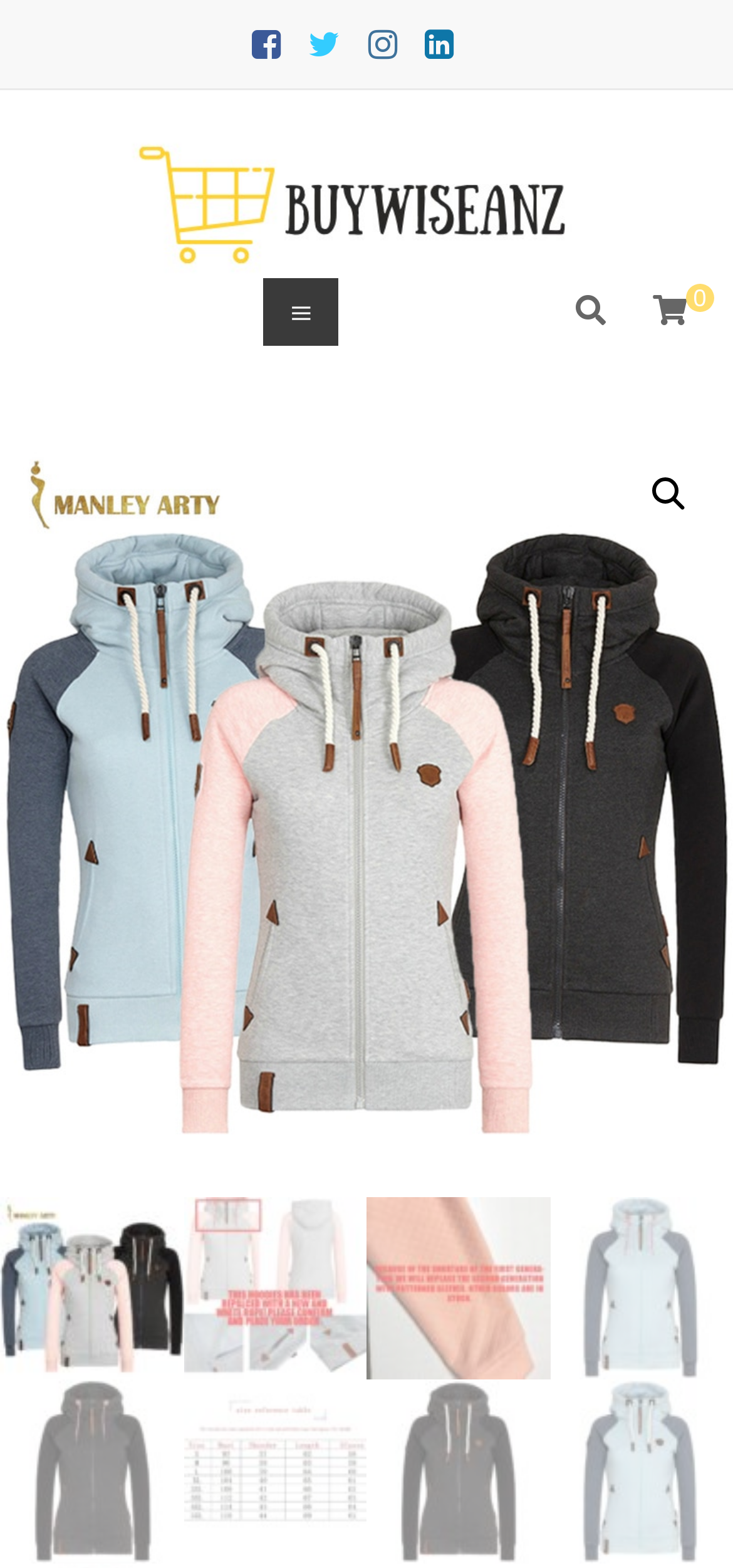Analyze the image and answer the question with as much detail as possible: 
What is the color scheme of the product images?

The product images display a multicolor scheme, with different colors visible in the patchwork design of the hoodie.